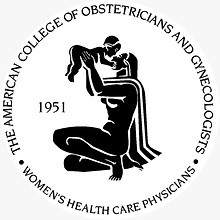What does the mother figure represent? From the image, respond with a single word or brief phrase.

Care and nurturing